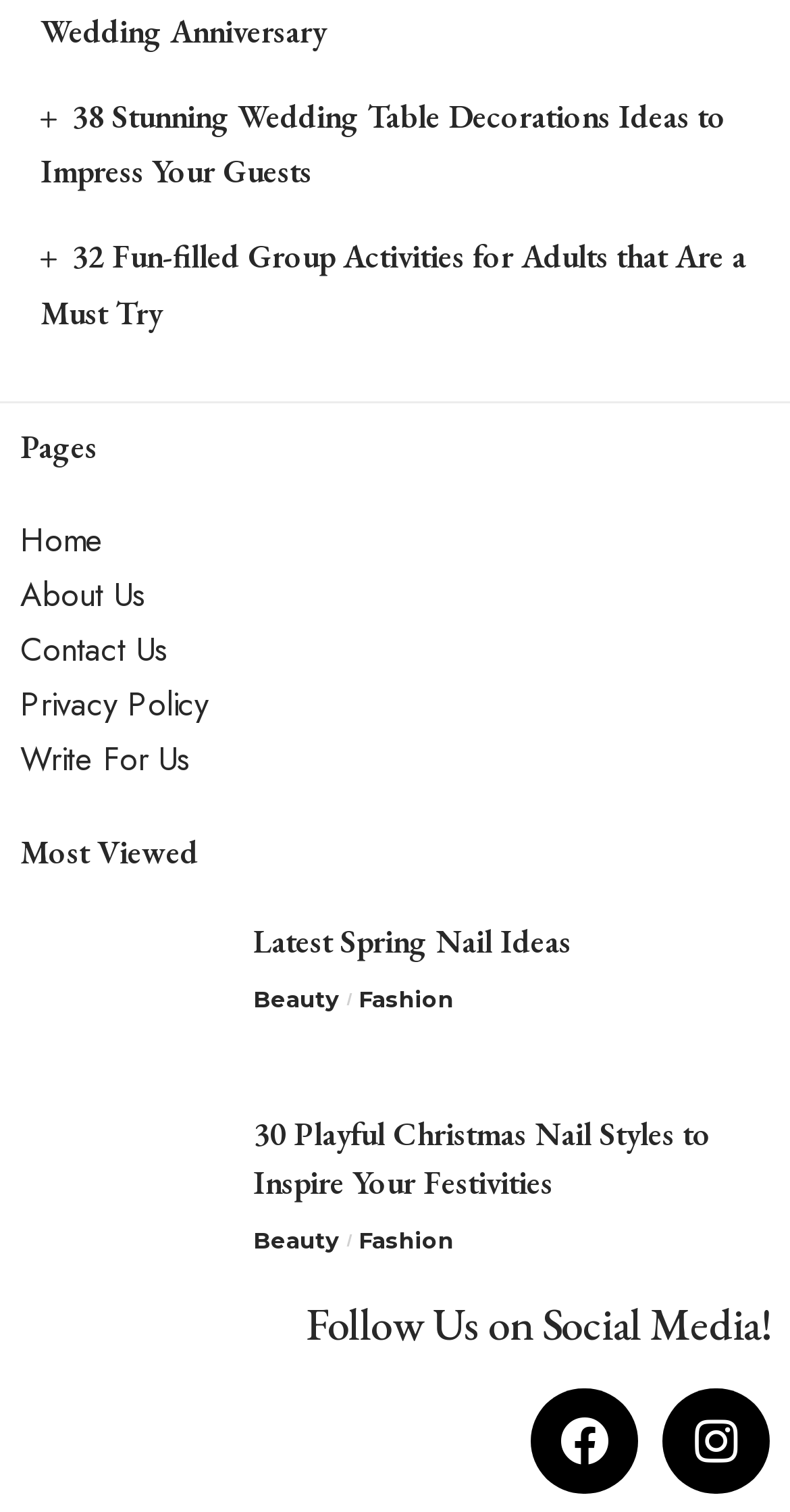How many categories are listed under 'Pages'?
Refer to the image and give a detailed answer to the question.

I counted the number of links under the 'Pages' heading, which are 'Home', 'About Us', 'Contact Us', 'Privacy Policy', and 'Write For Us', totaling 5 categories.